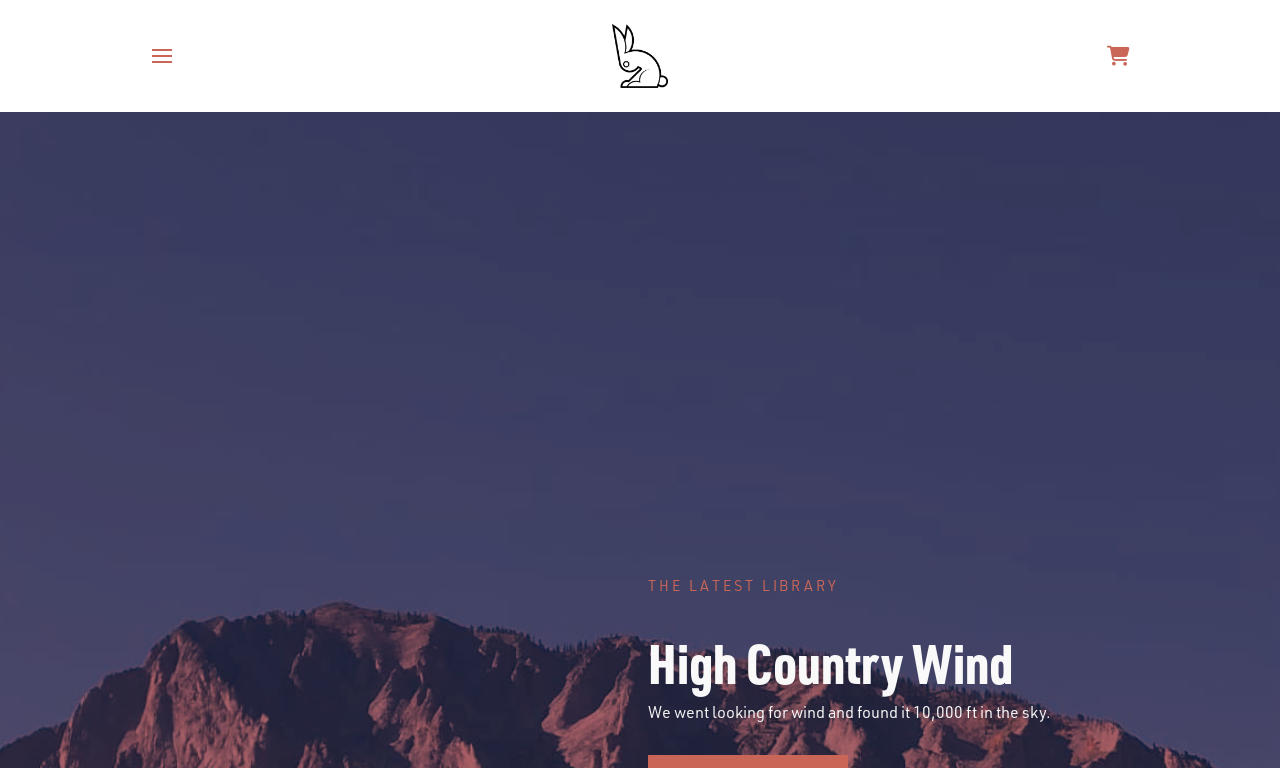Locate the bounding box coordinates of the UI element described by: "aria-label="Toggle Off Canvas Content"". Provide the coordinates as four float numbers between 0 and 1, formatted as [left, top, right, bottom].

[0.108, 0.042, 0.145, 0.104]